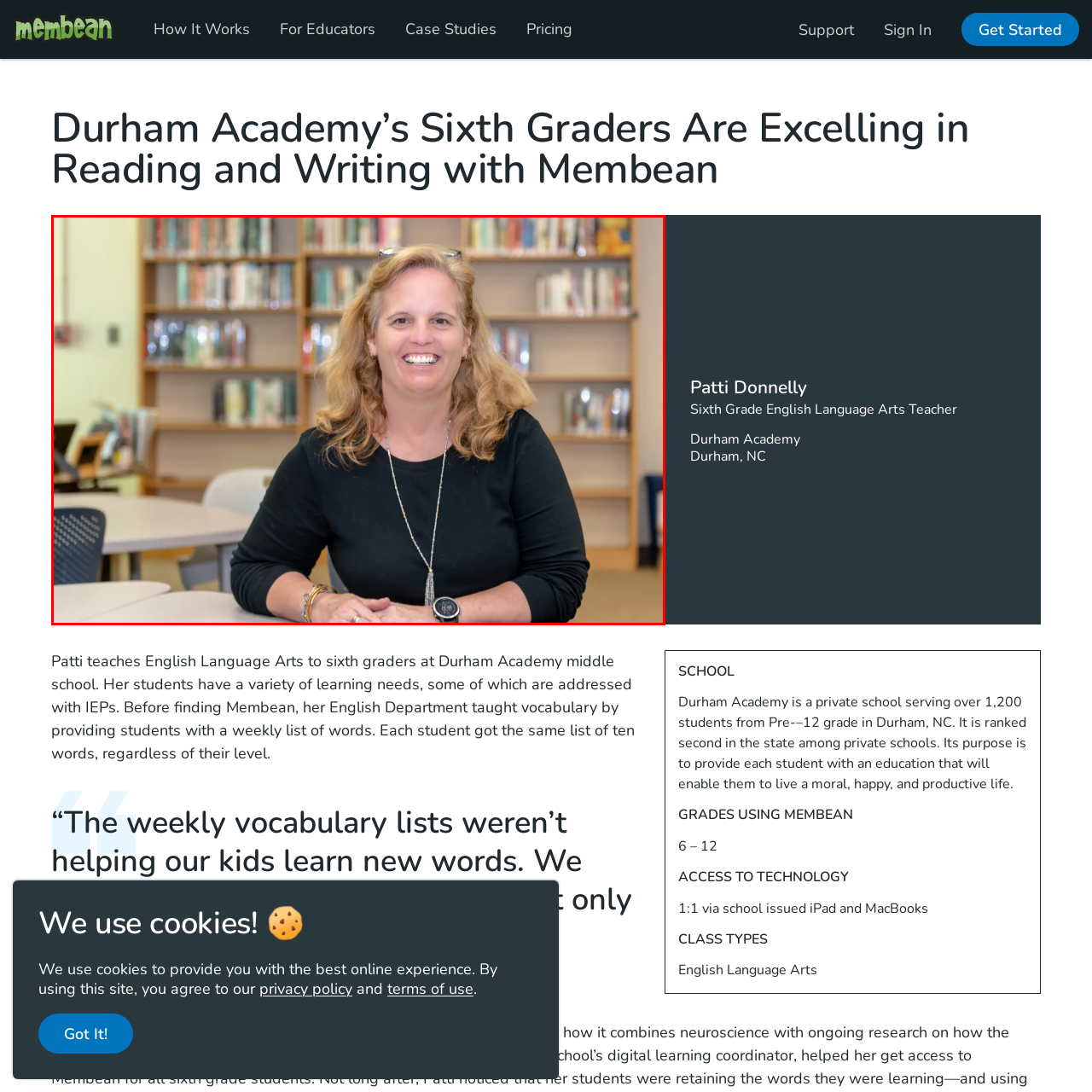Observe the visual content surrounded by a red rectangle, What is the purpose of Membean? Respond using just one word or a short phrase.

Enhance vocabulary